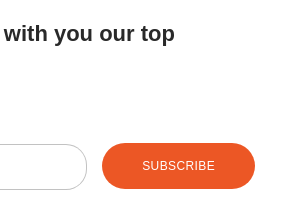Please provide a comprehensive answer to the question based on the screenshot: What is the background color of the webpage?

The clean, white background of the webpage provides a visually appealing contrast to the vibrant orange 'SUBSCRIBE' button, making it stand out and drawing the user's attention to the call-to-action.